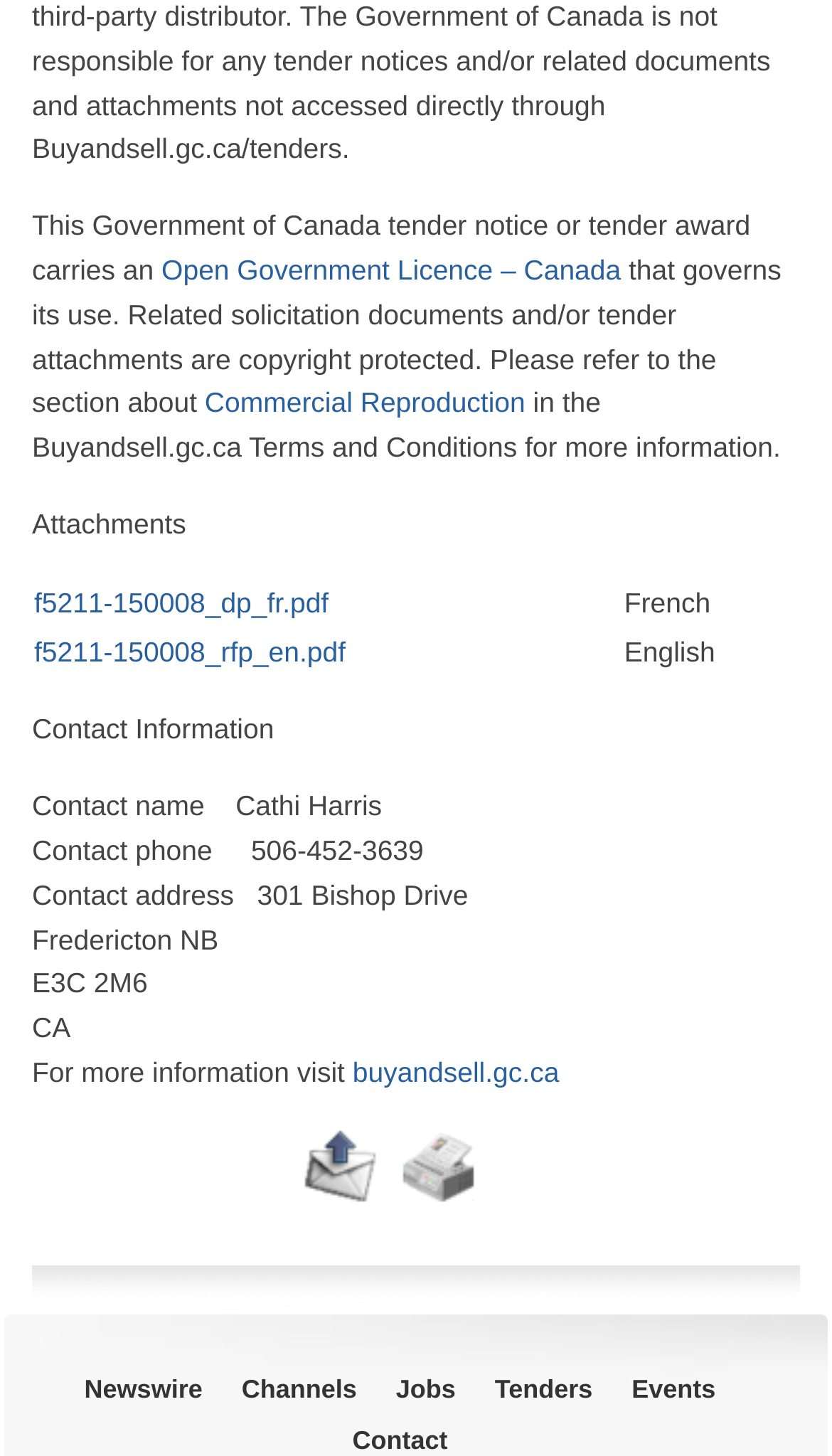Locate the UI element described as follows: "Open Government Licence – Canada". Return the bounding box coordinates as four float numbers between 0 and 1 in the order [left, top, right, bottom].

[0.194, 0.174, 0.746, 0.196]